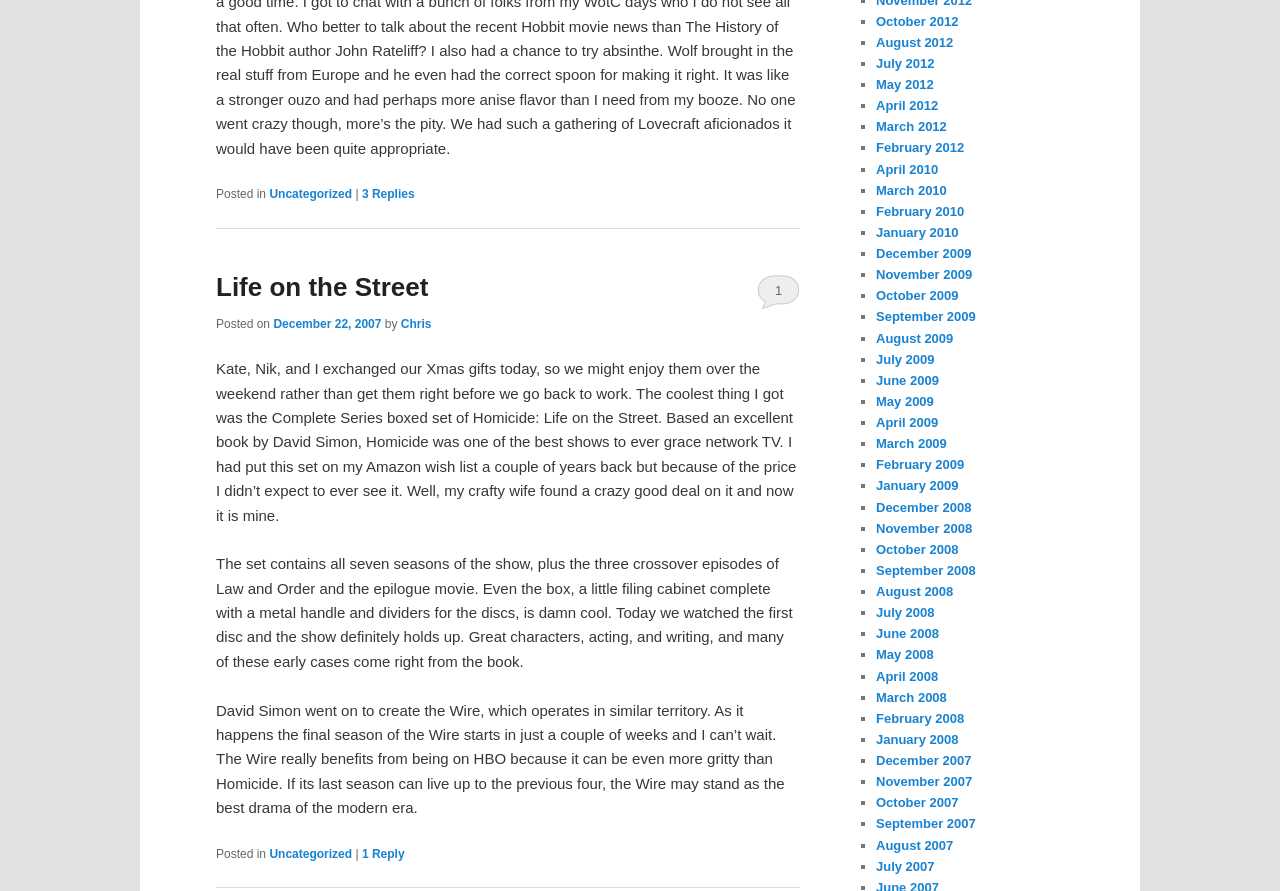Refer to the image and provide an in-depth answer to the question: 
What is the name of the author of the book that Homicide: Life on the Street is based on?

The article mentions that Homicide: Life on the Street is based on an excellent book by David Simon. This information is provided in the text of the article, and it indicates that David Simon is the author of the book that inspired the TV show.